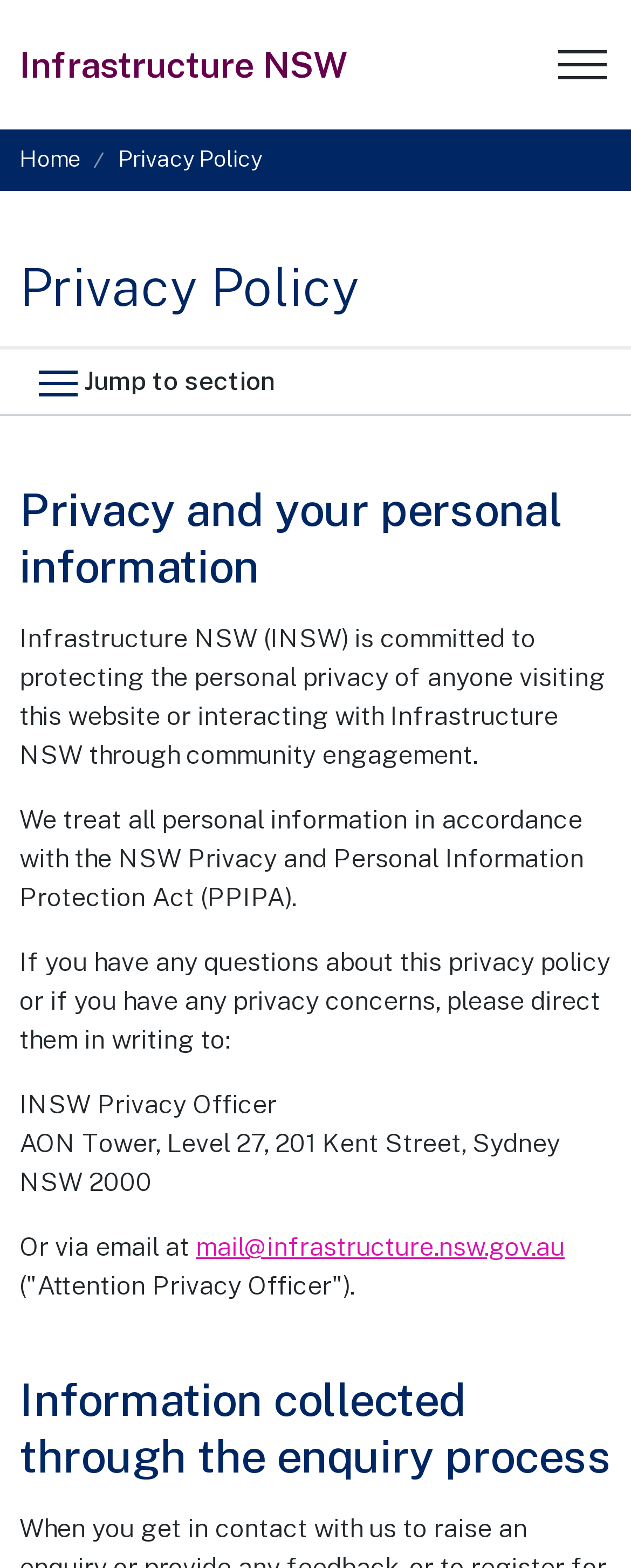Give a one-word or short phrase answer to this question: 
How can you contact the Privacy Officer?

By mail or email